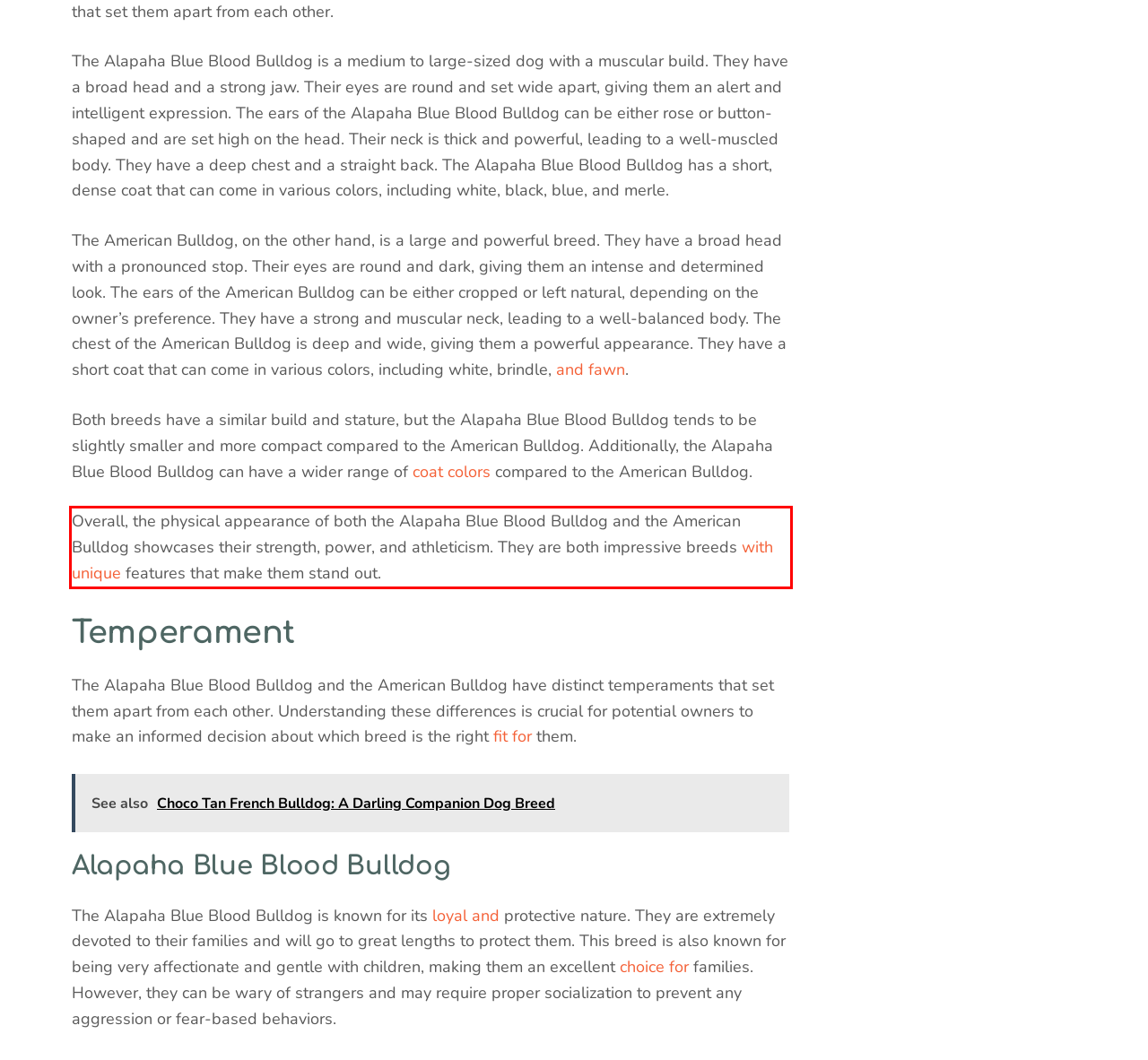The screenshot provided shows a webpage with a red bounding box. Apply OCR to the text within this red bounding box and provide the extracted content.

Overall, the physical appearance of both the Alapaha Blue Blood Bulldog and the American Bulldog showcases their strength, power, and athleticism. They are both impressive breeds with unique features that make them stand out.